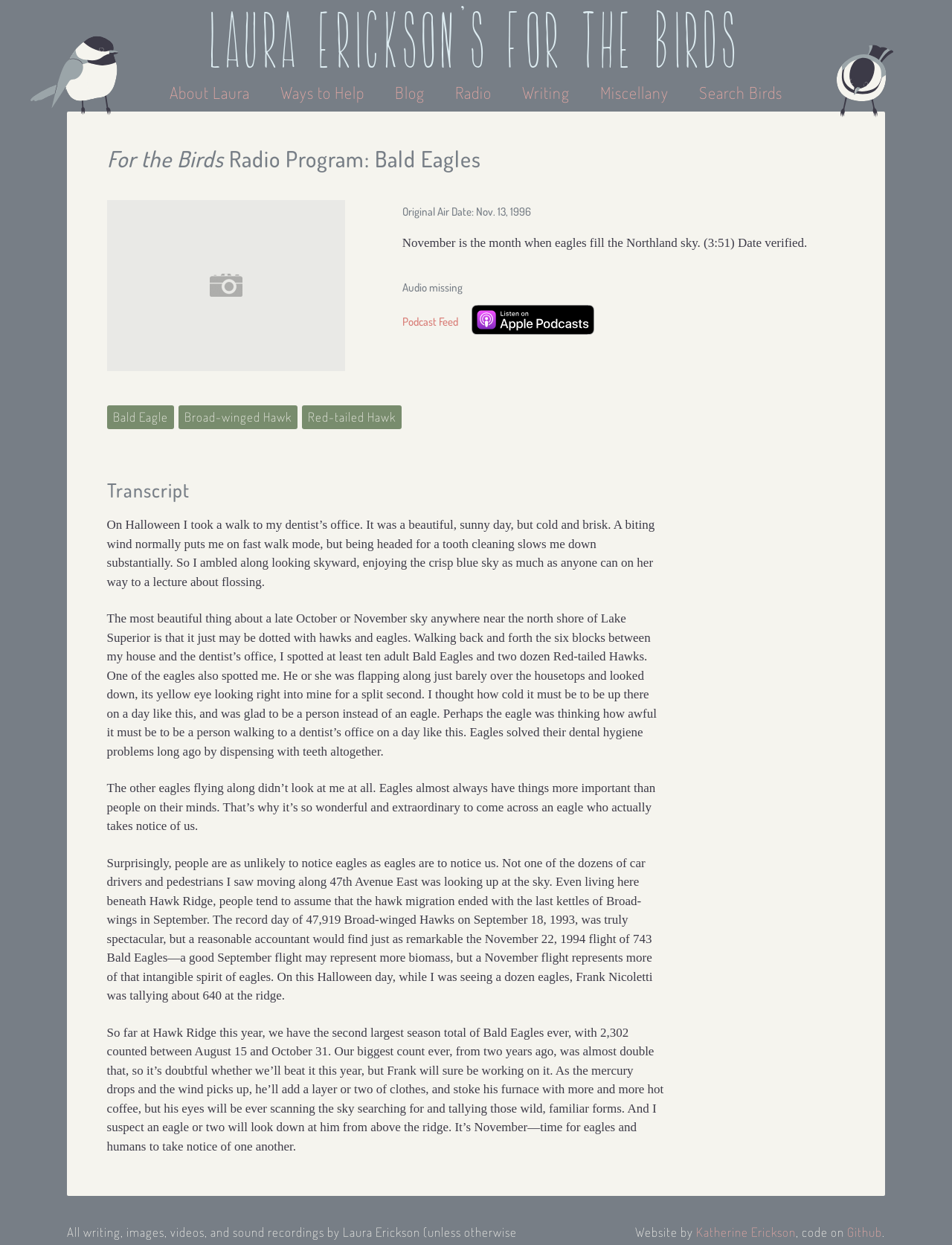Offer a meticulous description of the webpage's structure and content.

This webpage is about Laura Erickson's For the Birds radio program, specifically an episode about Bald Eagles. At the top, there is a navigation menu with links to "About Laura", "Ways to Help", "Blog", "Radio", "Writing", "Miscellany", and "Search Birds". Below the navigation menu, there is a heading that reads "For the Birds Radio Program: Bald Eagles". 

To the right of the heading, there is an image. Below the image, there is a paragraph of text that describes the original air date of the radio program, November 13, 1996, and a brief summary of the episode. There is also a notice that the audio is missing, but there is a link to the podcast feed. 

On the left side of the page, there are links to related topics, including "Bald Eagle", "Broad-winged Hawk", and "Red-tailed Hawk". Below these links, there is a heading that reads "Transcript". The transcript is a long passage of text that describes the author's experience walking to the dentist's office on a cold and windy day in late October or November, and spotting many Bald Eagles and Red-tailed Hawks in the sky. The passage is divided into several paragraphs.

At the bottom of the page, there is a credit section that reads "Website by Katherine Erickson, code on Github".